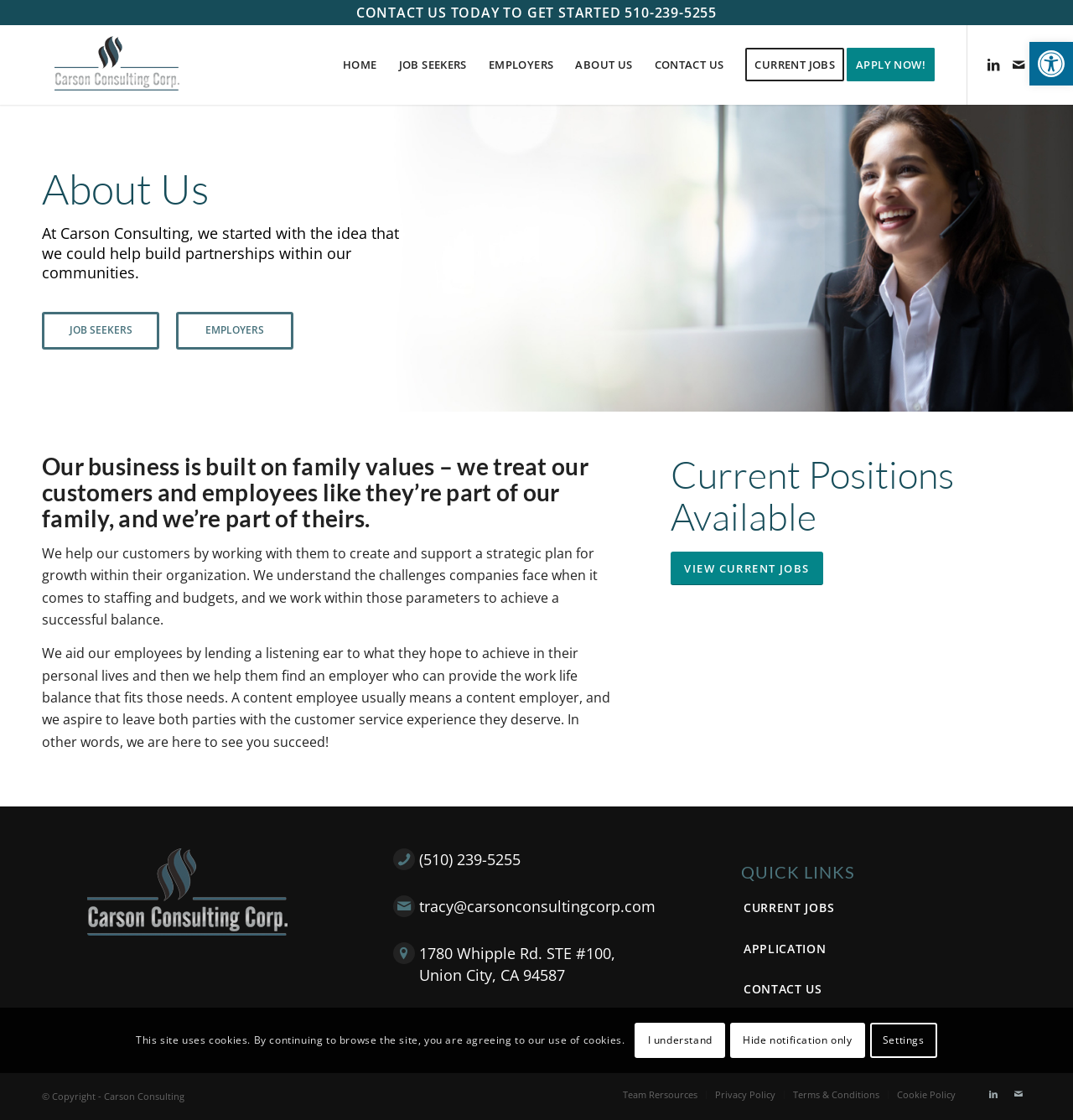Please provide the bounding box coordinate of the region that matches the element description: Open toolbar Accessibility Tools. Coordinates should be in the format (top-left x, top-left y, bottom-right x, bottom-right y) and all values should be between 0 and 1.

[0.959, 0.037, 1.0, 0.076]